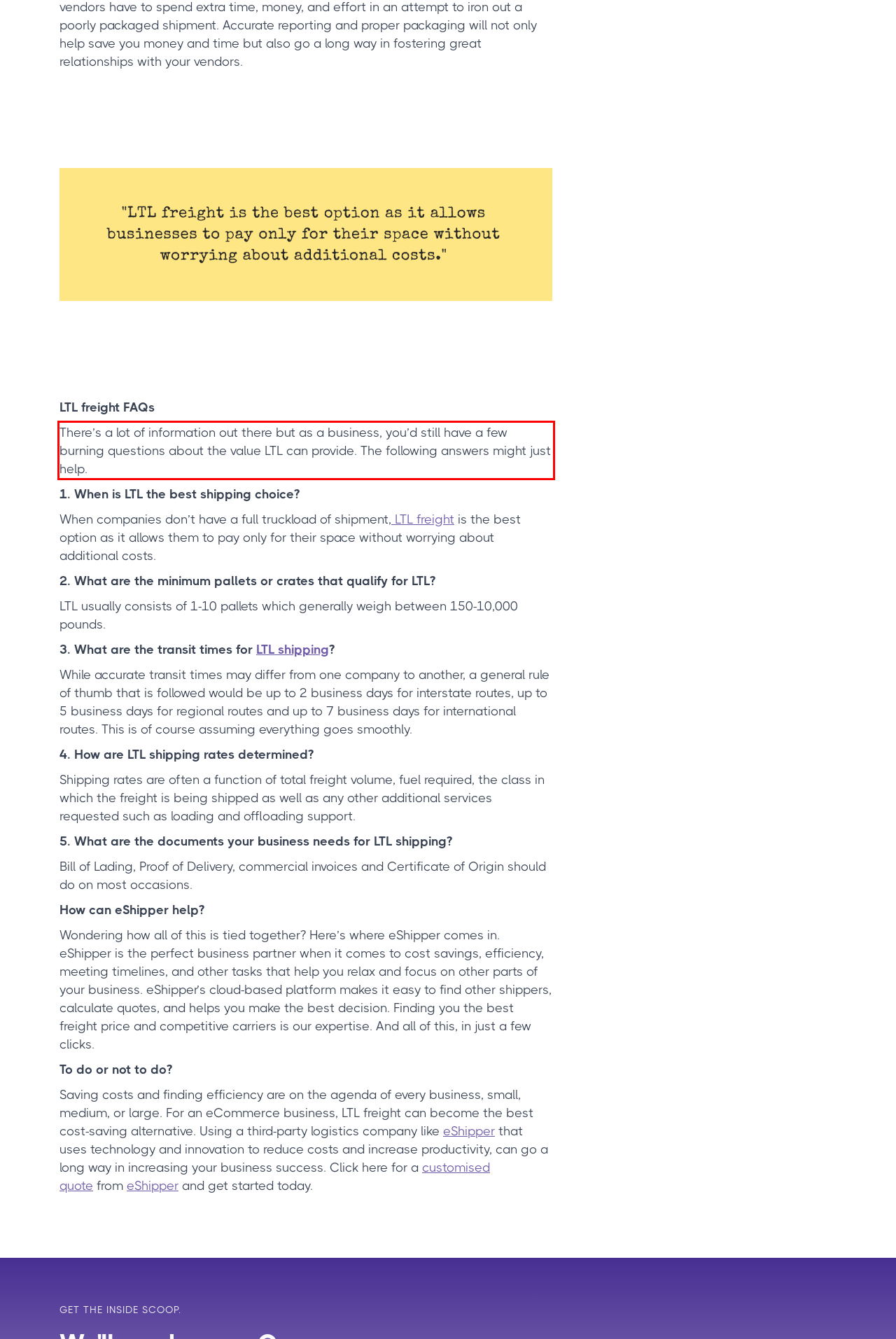Please extract the text content from the UI element enclosed by the red rectangle in the screenshot.

There’s a lot of information out there but as a business, you’d still have a few burning questions about the value LTL can provide. The following answers might just help.